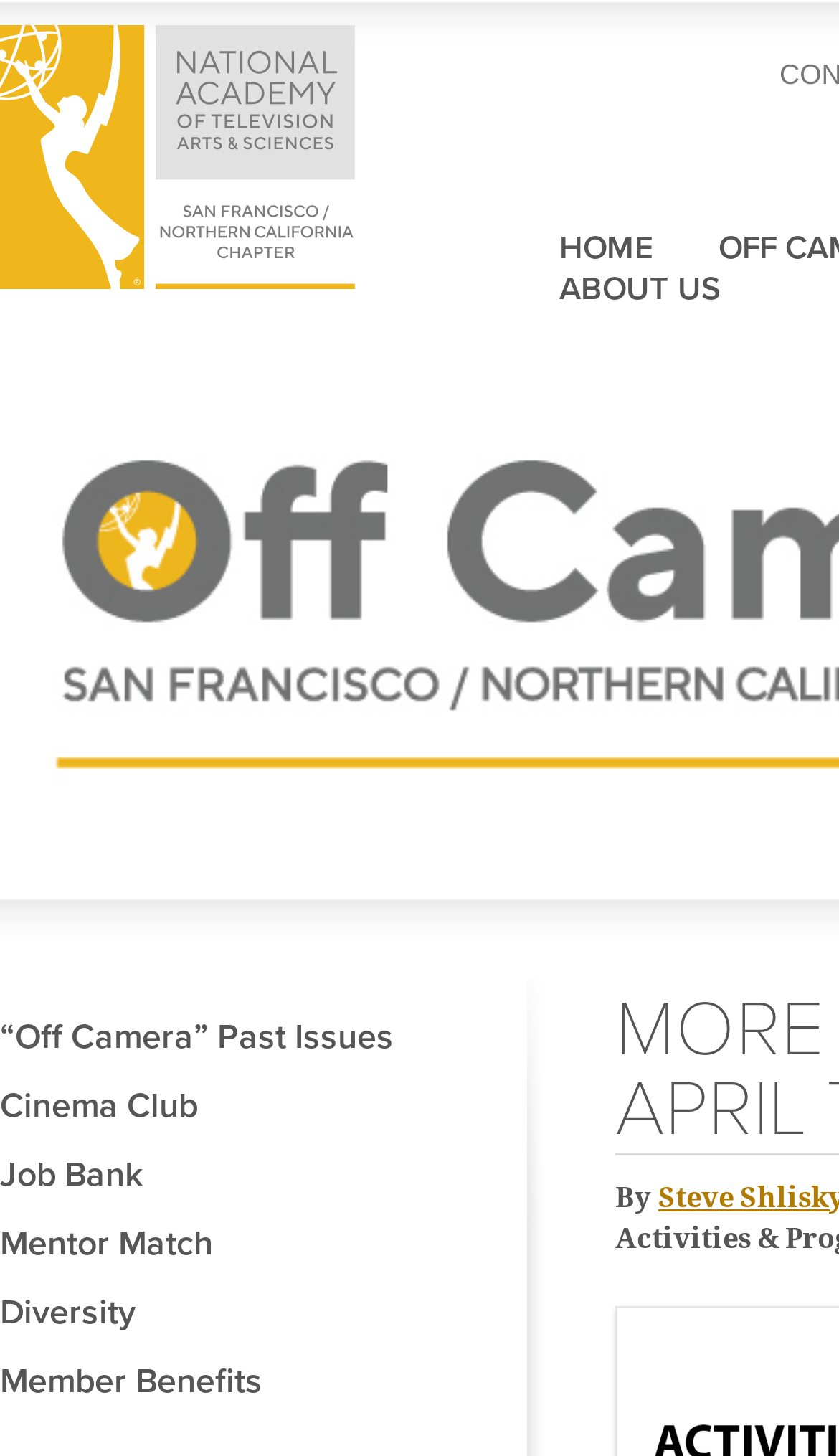For the following element description, predict the bounding box coordinates in the format (top-left x, top-left y, bottom-right x, bottom-right y). All values should be floating point numbers between 0 and 1. Description: Member Benefits

[0.0, 0.928, 0.595, 0.969]